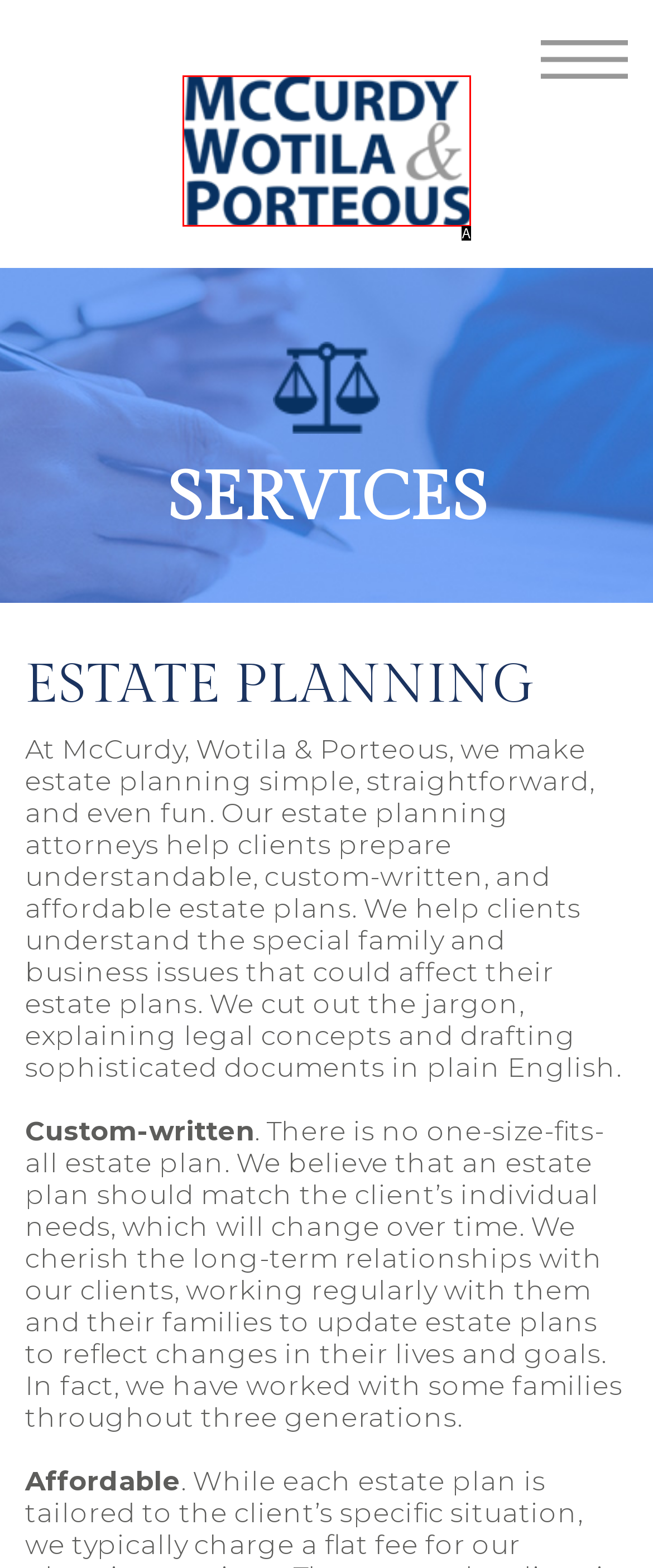Looking at the description: McCurdy Wotilla & Porteous Legal, identify which option is the best match and respond directly with the letter of that option.

A